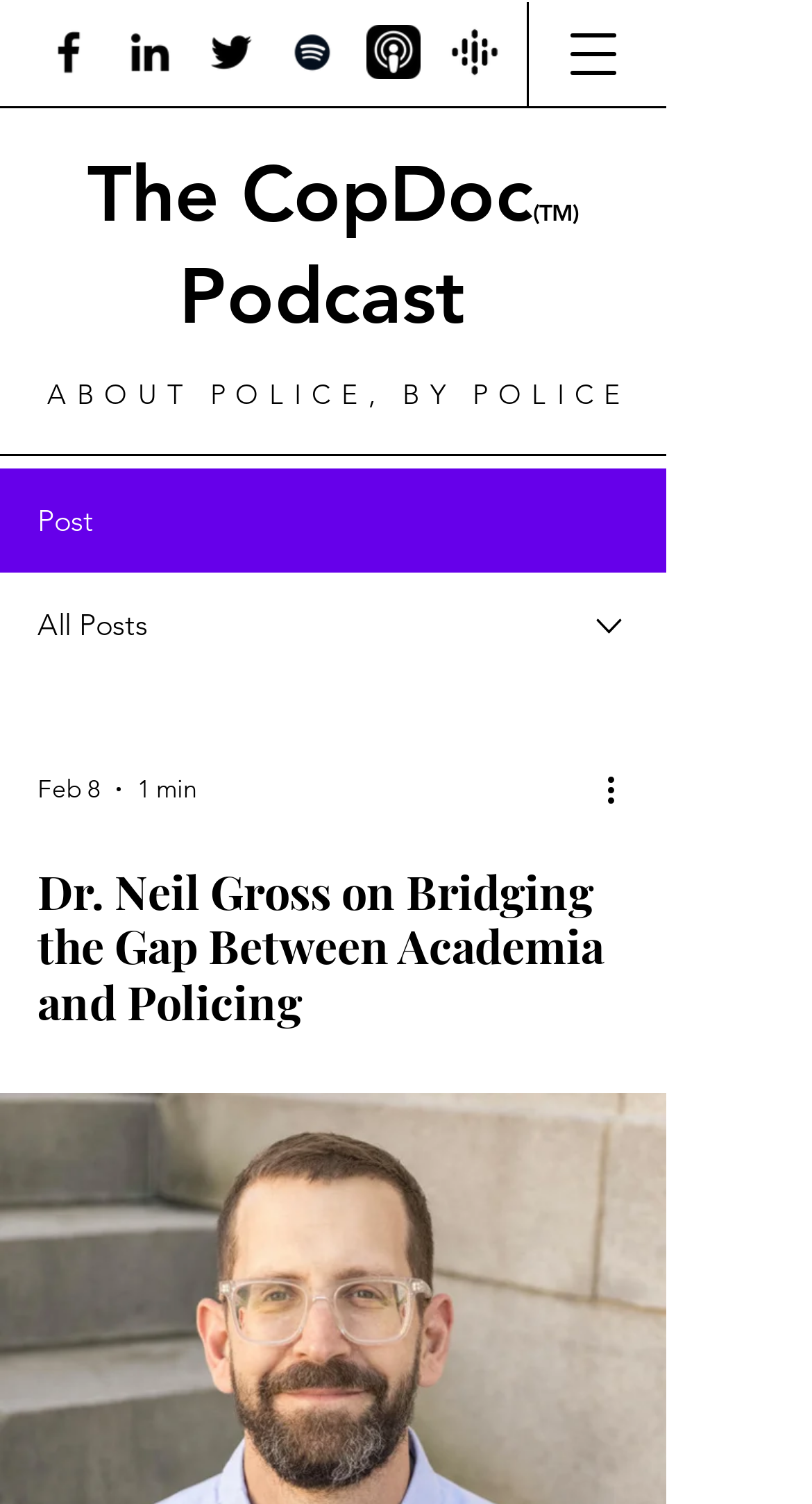What is the format of the content?
Give a thorough and detailed response to the question.

I determined the format of the content by looking at the link 'Podcast' at the top of the webpage, which suggests that the content is in the form of a podcast.